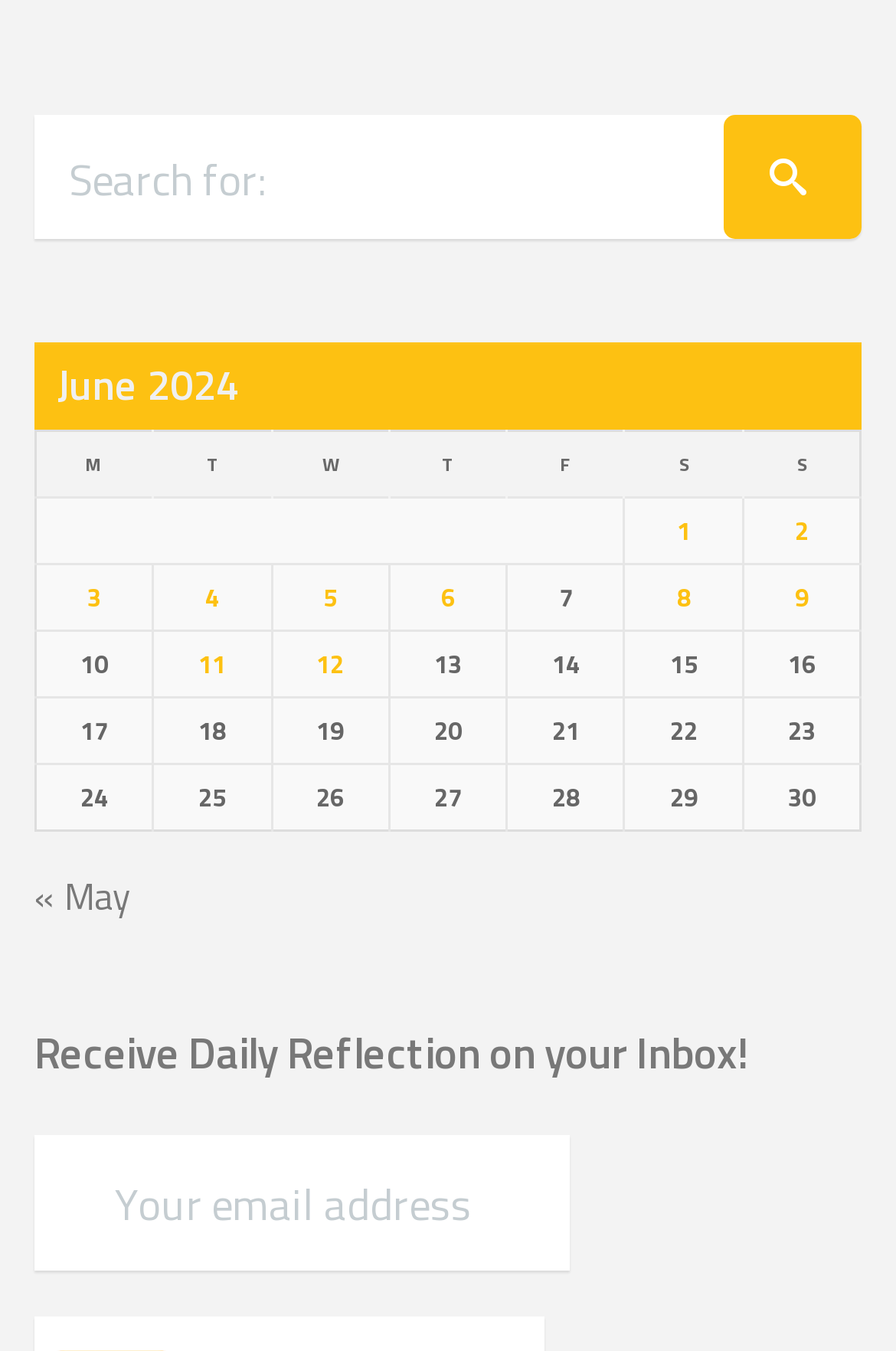Please give a one-word or short phrase response to the following question: 
How many days are listed in the table?

30